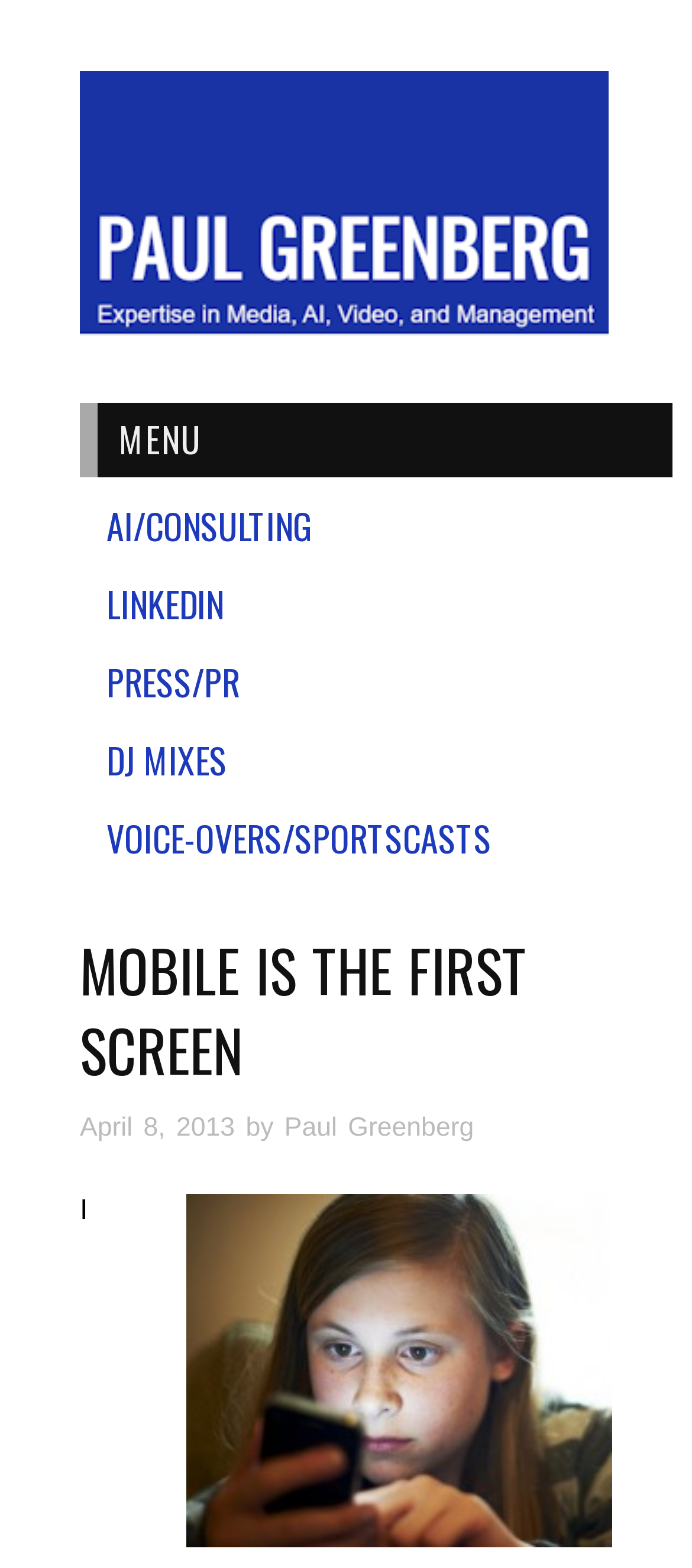What is the topic of the links on the left?
Provide a detailed answer to the question using information from the image.

The links on the left side of the webpage are related to various services offered by the author, including AI consulting, LinkedIn, press and PR, DJ mixes, and voice-overs and sports casts.